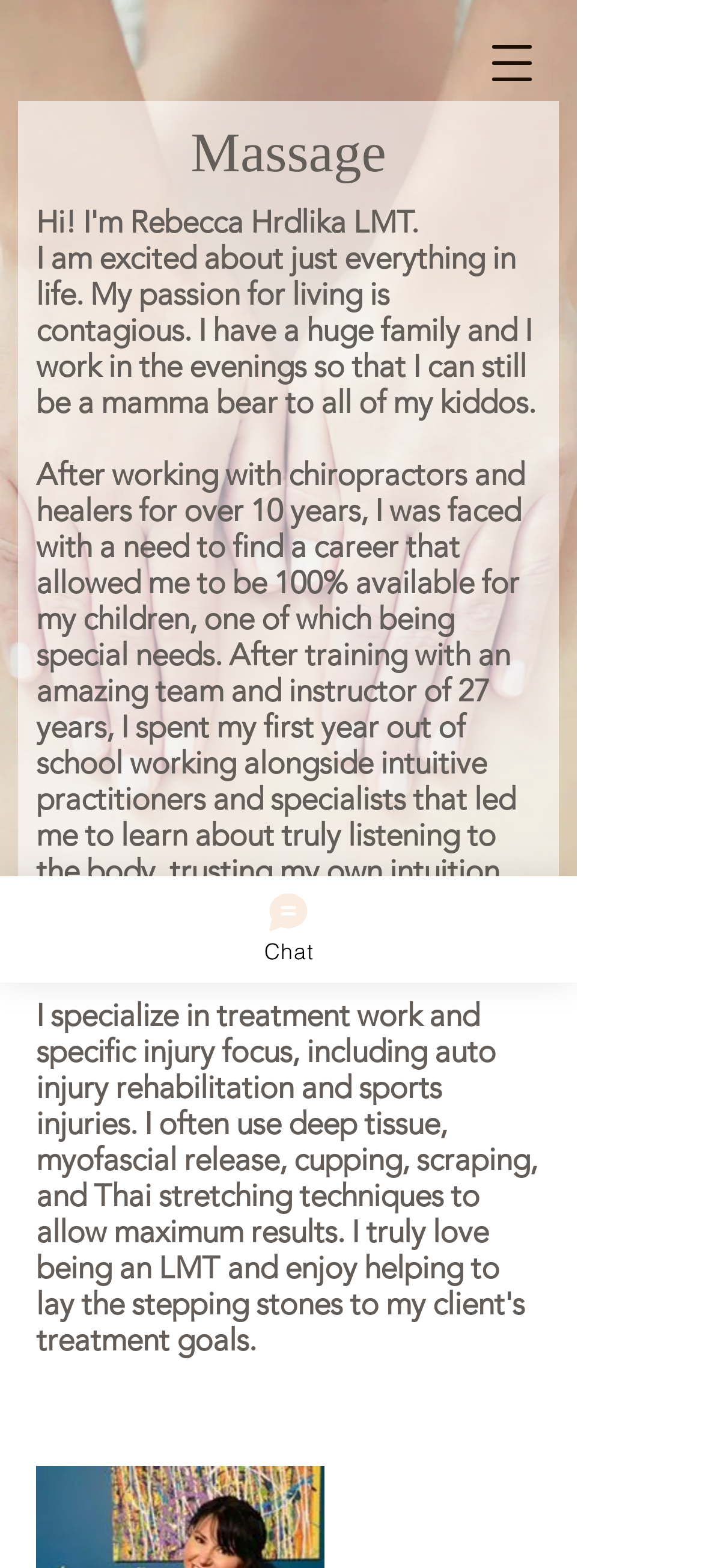What is the purpose of the button 'Open navigation menu'?
Respond to the question with a well-detailed and thorough answer.

The button 'Open navigation menu' is likely used to open a navigation menu, allowing users to access other parts of the website, as indicated by its hasPopup property and dialog bounding box coordinates.